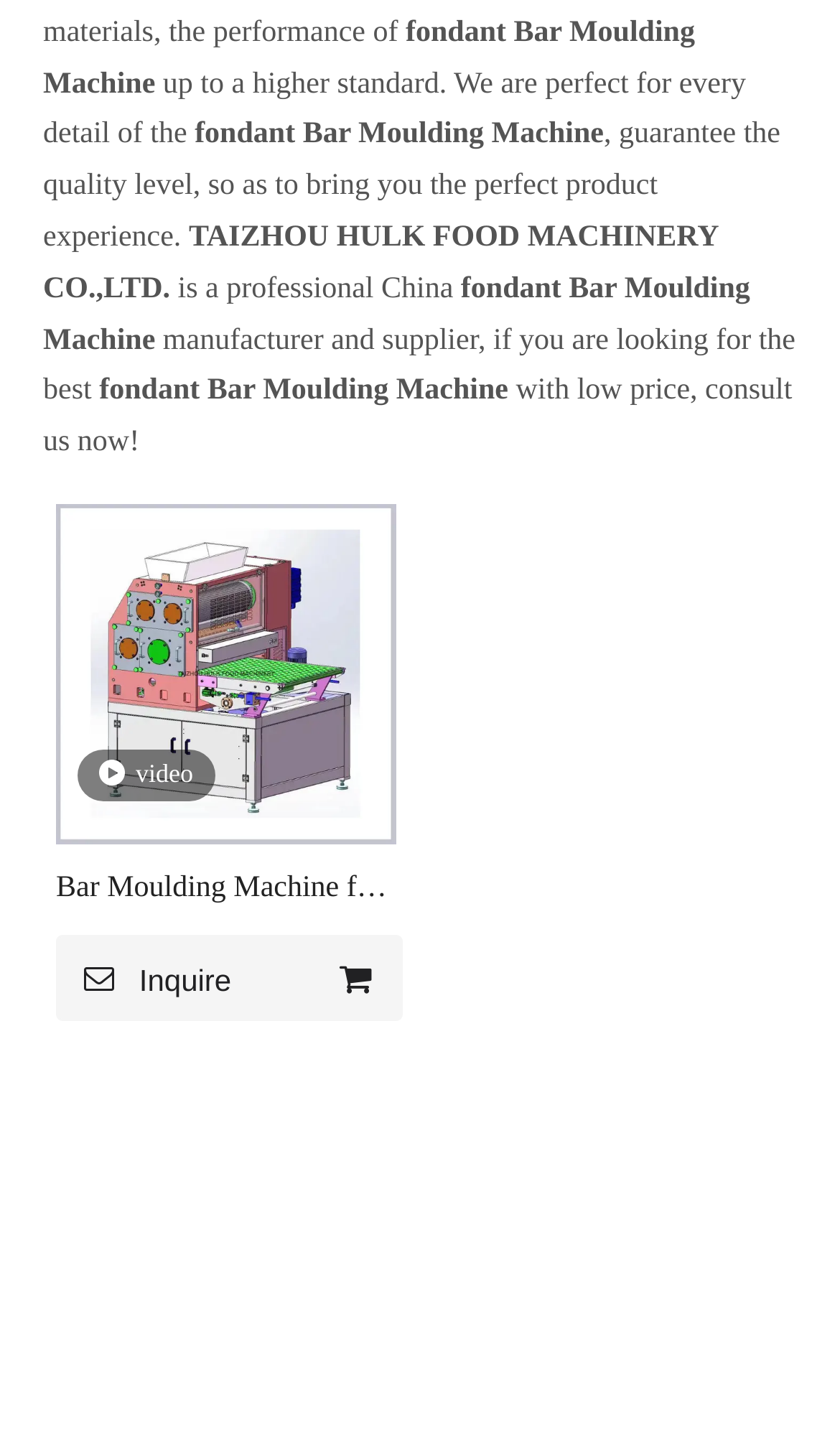What is the format of the video content?
From the details in the image, provide a complete and detailed answer to the question.

I determined the format of the video content by looking at the link element with the text 'video Bar Moulding Machine...' which suggests that the content is a video.